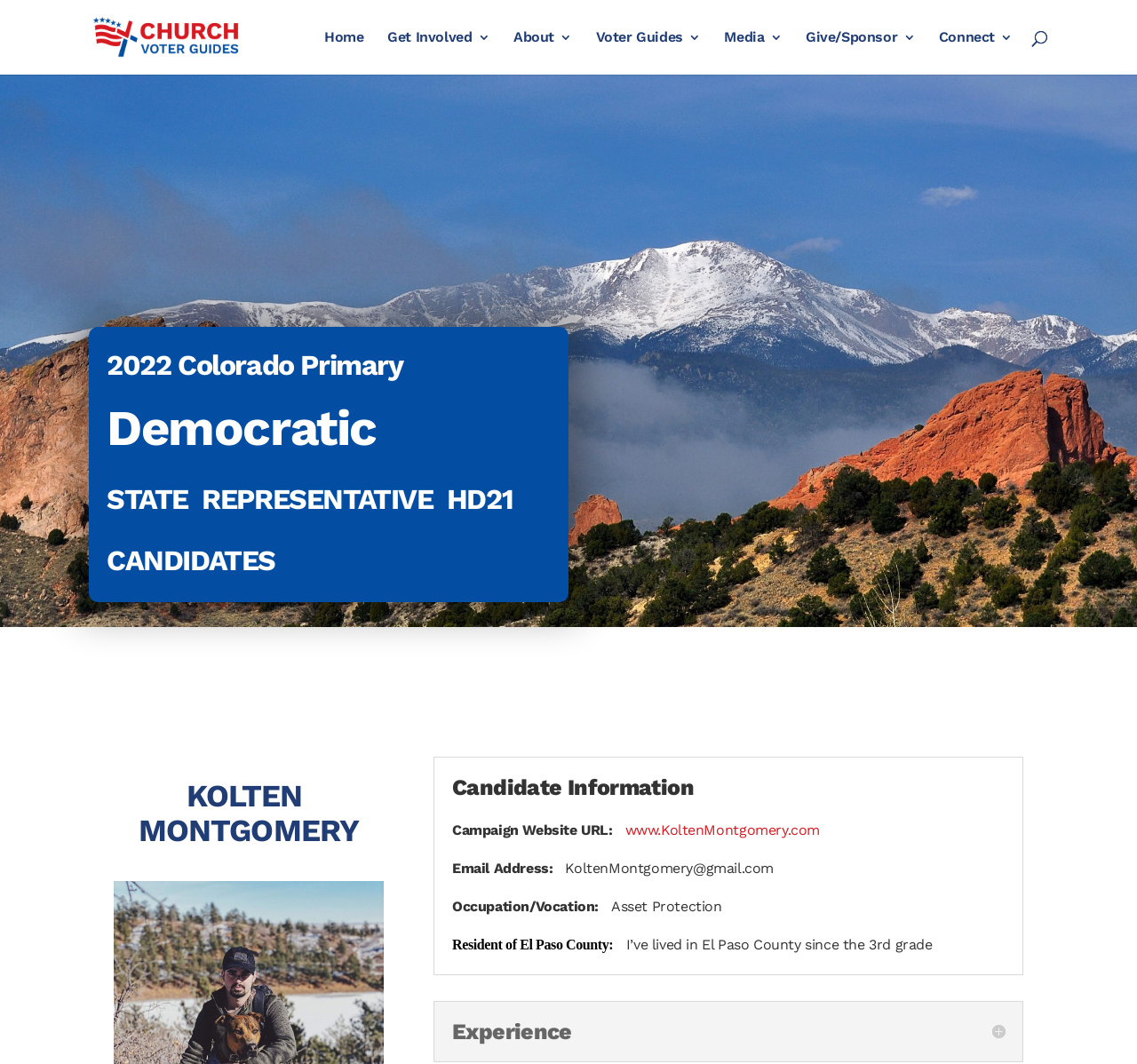Using the webpage screenshot and the element description Get Involved, determine the bounding box coordinates. Specify the coordinates in the format (top-left x, top-left y, bottom-right x, bottom-right y) with values ranging from 0 to 1.

[0.341, 0.029, 0.431, 0.07]